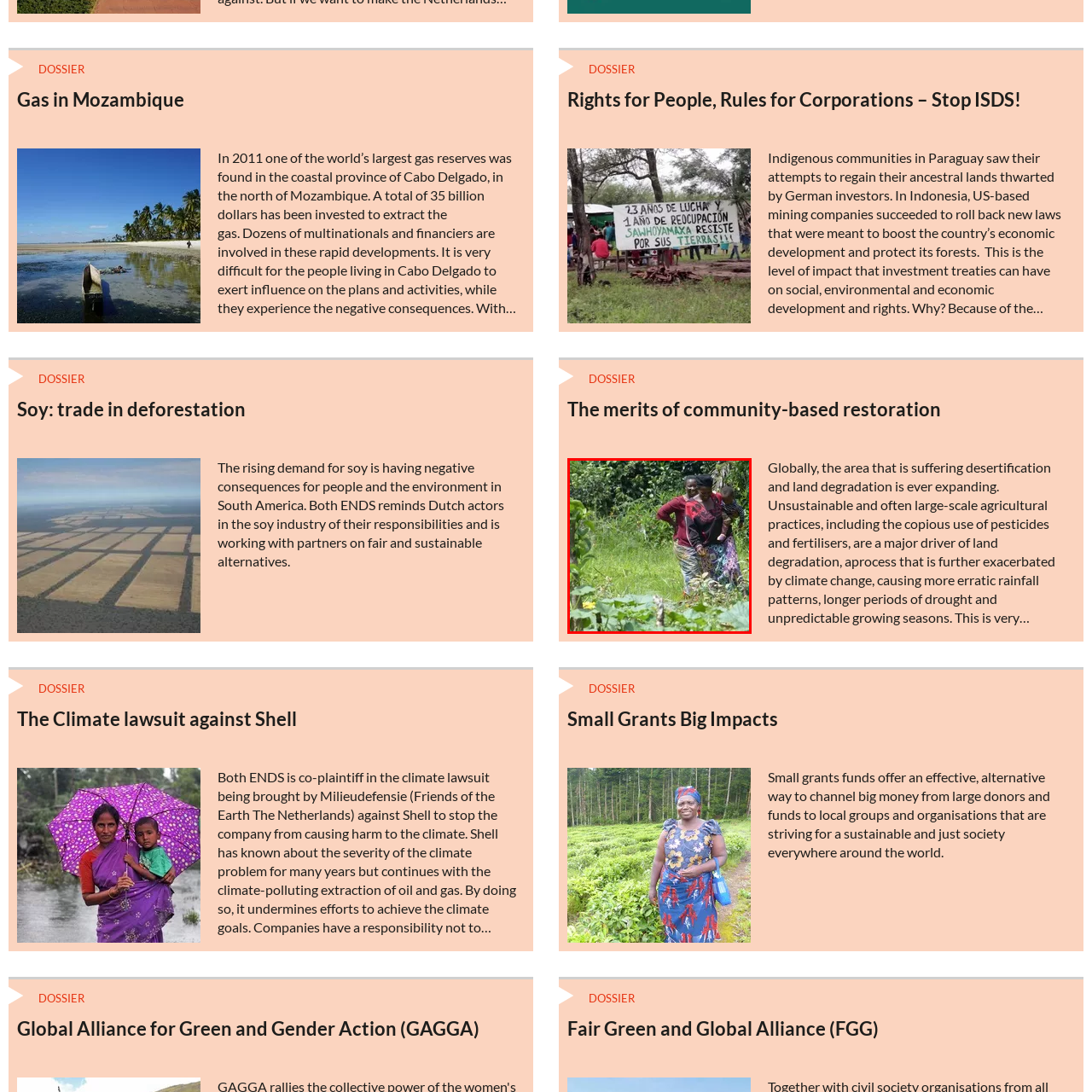View the part of the image marked by the red boundary and provide a one-word or short phrase answer to this question: 
What is the significance of the women's presence in the image?

Empowerment of local communities